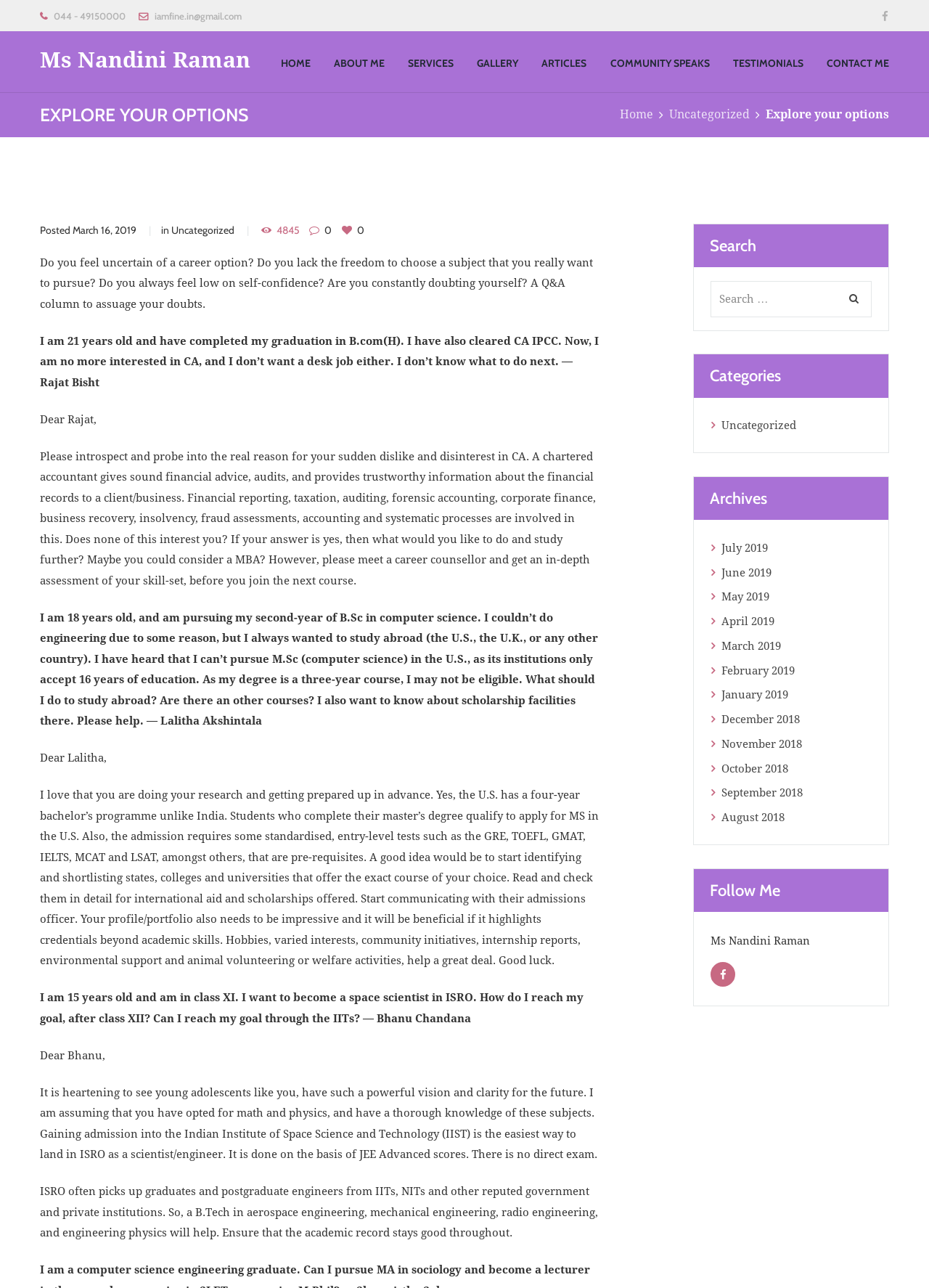How many Q&A columns are present on the webpage?
Answer the question with a single word or phrase, referring to the image.

3